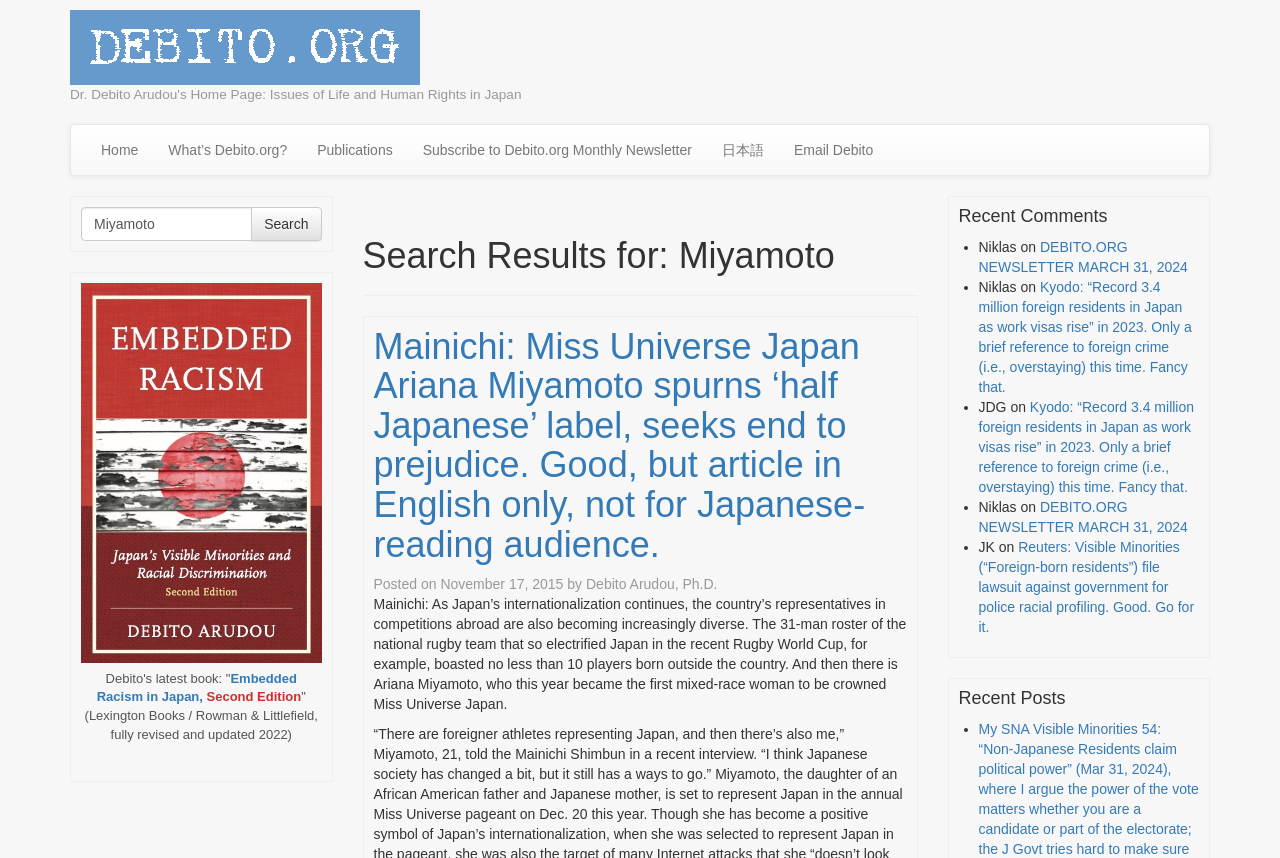Locate the bounding box coordinates of the element that should be clicked to execute the following instruction: "Read the article about Miss Universe Japan".

[0.292, 0.381, 0.708, 0.658]